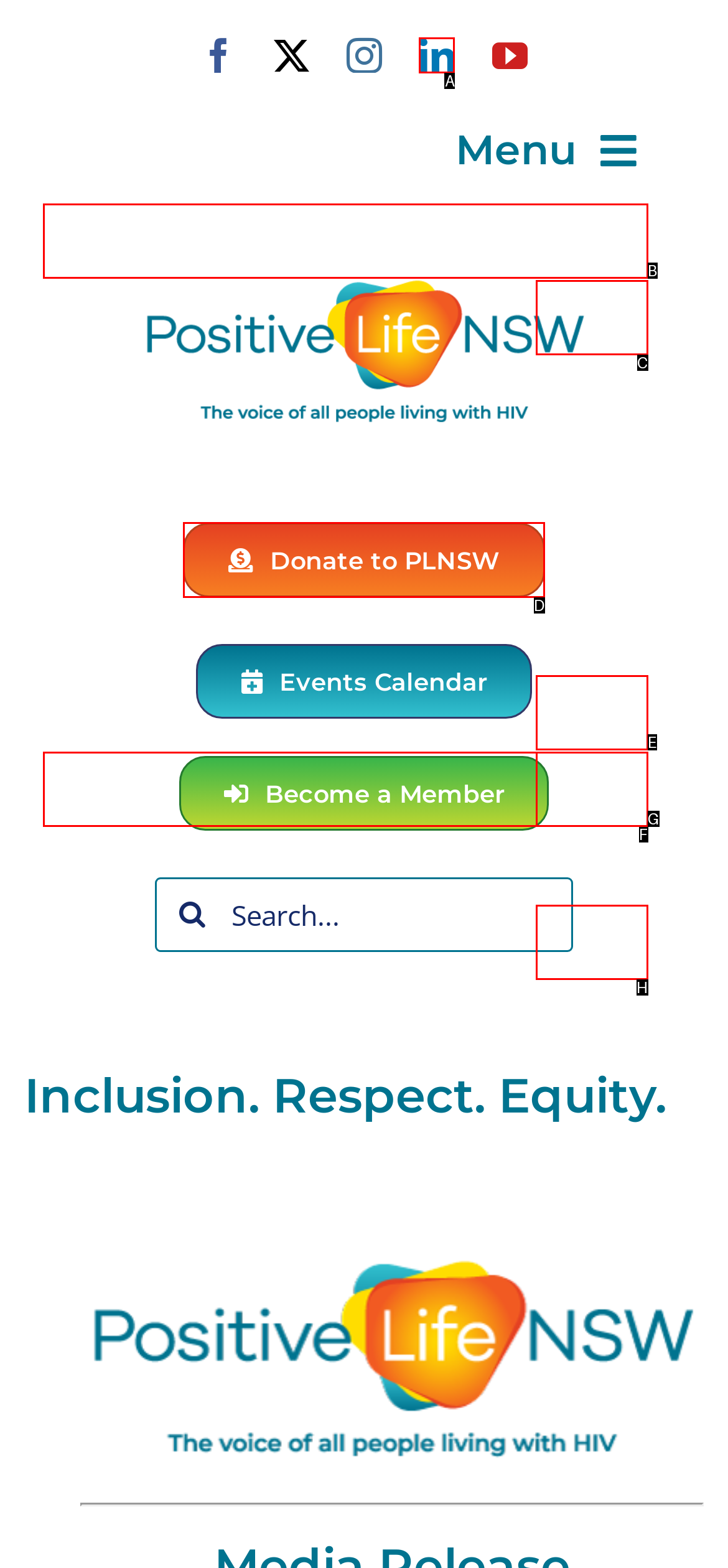From the given options, tell me which letter should be clicked to complete this task: Donate to PLNSW
Answer with the letter only.

D